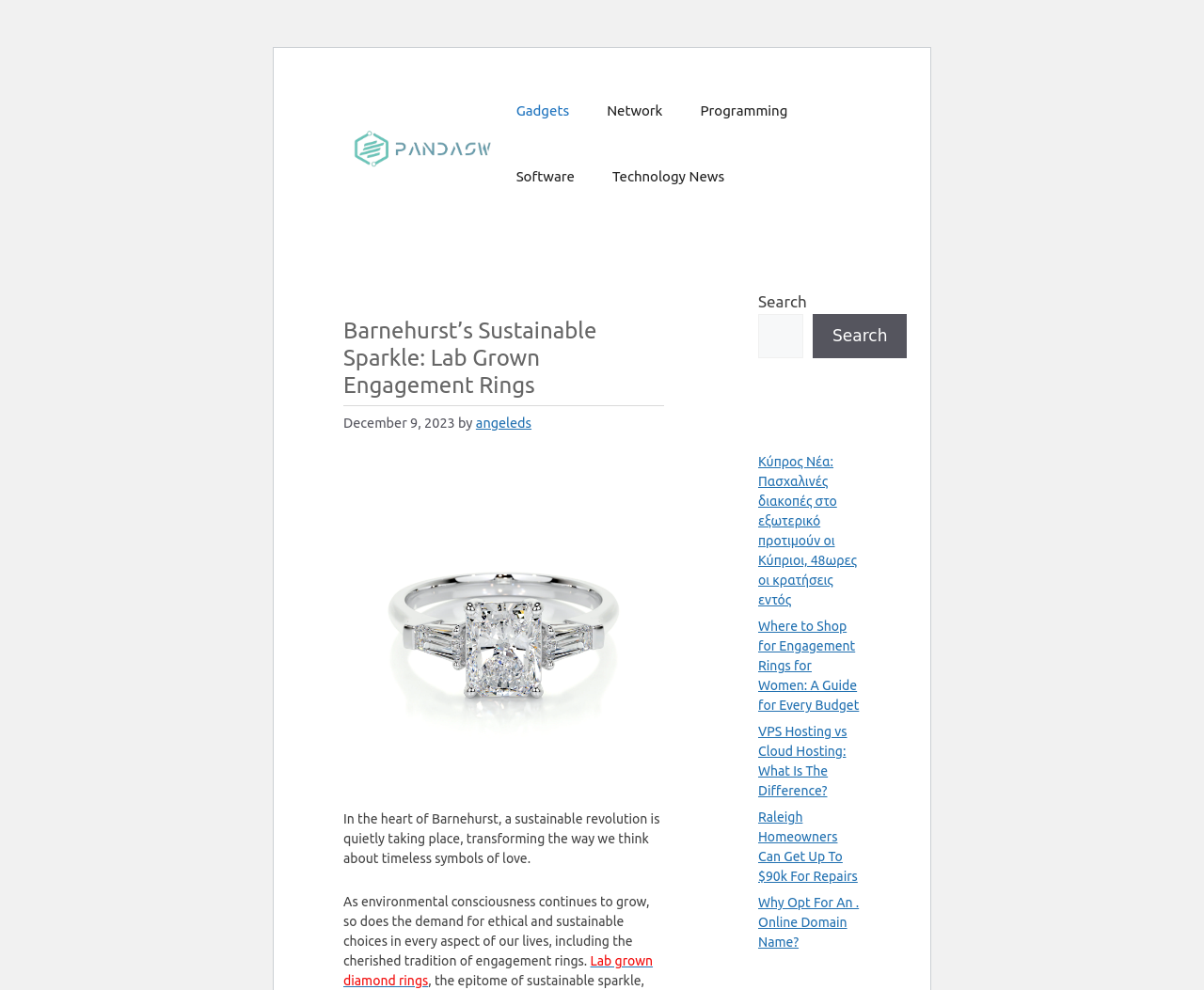What is the purpose of the search box?
Kindly offer a detailed explanation using the data available in the image.

The search box is located in the top-right corner of the webpage, and it has a label 'Search' and a button 'Search'. This suggests that the purpose of the search box is to allow users to search for content within the website.